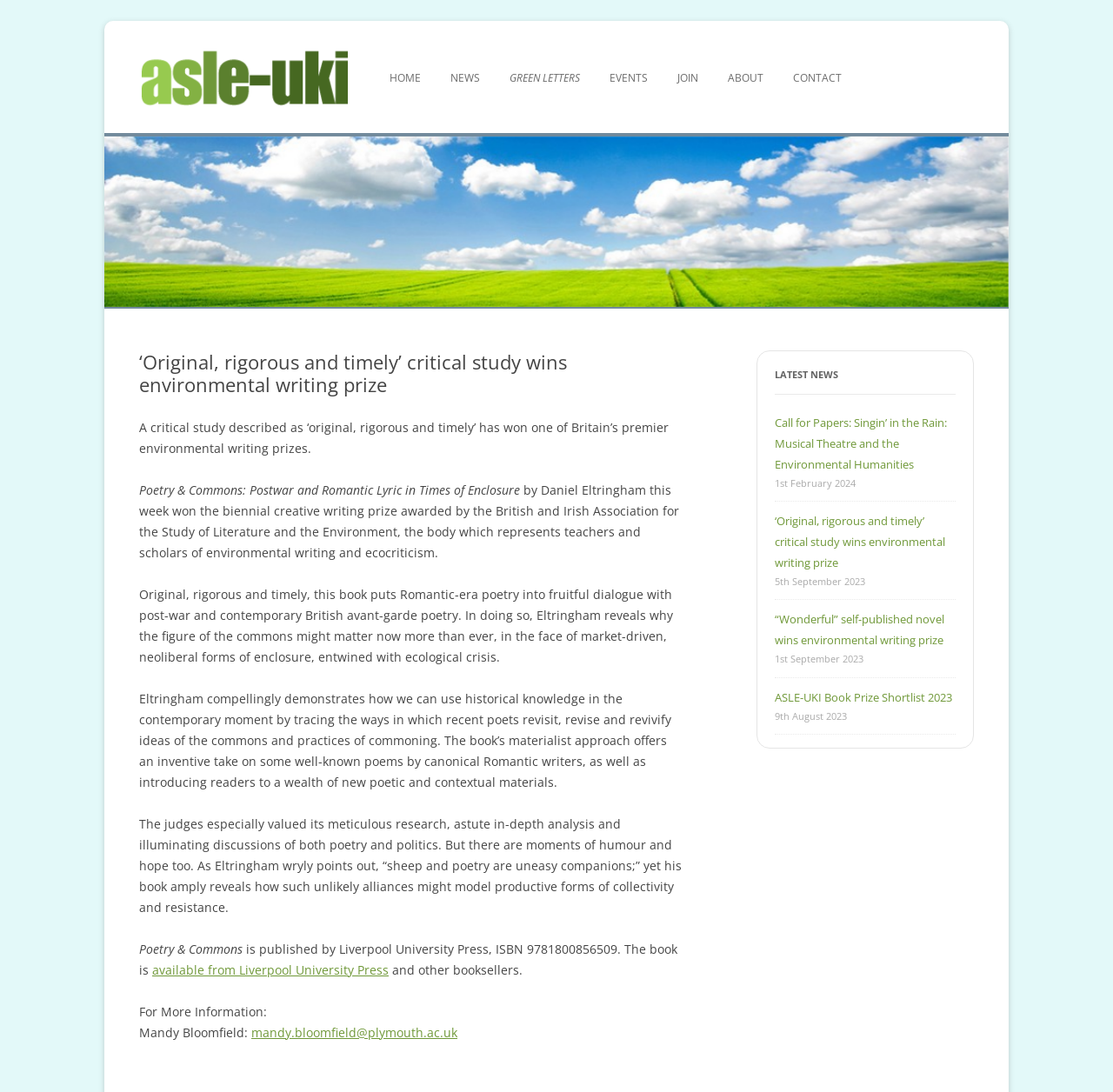Can you specify the bounding box coordinates for the region that should be clicked to fulfill this instruction: "Learn more about the book 'Poetry & Commons'".

[0.125, 0.861, 0.218, 0.876]